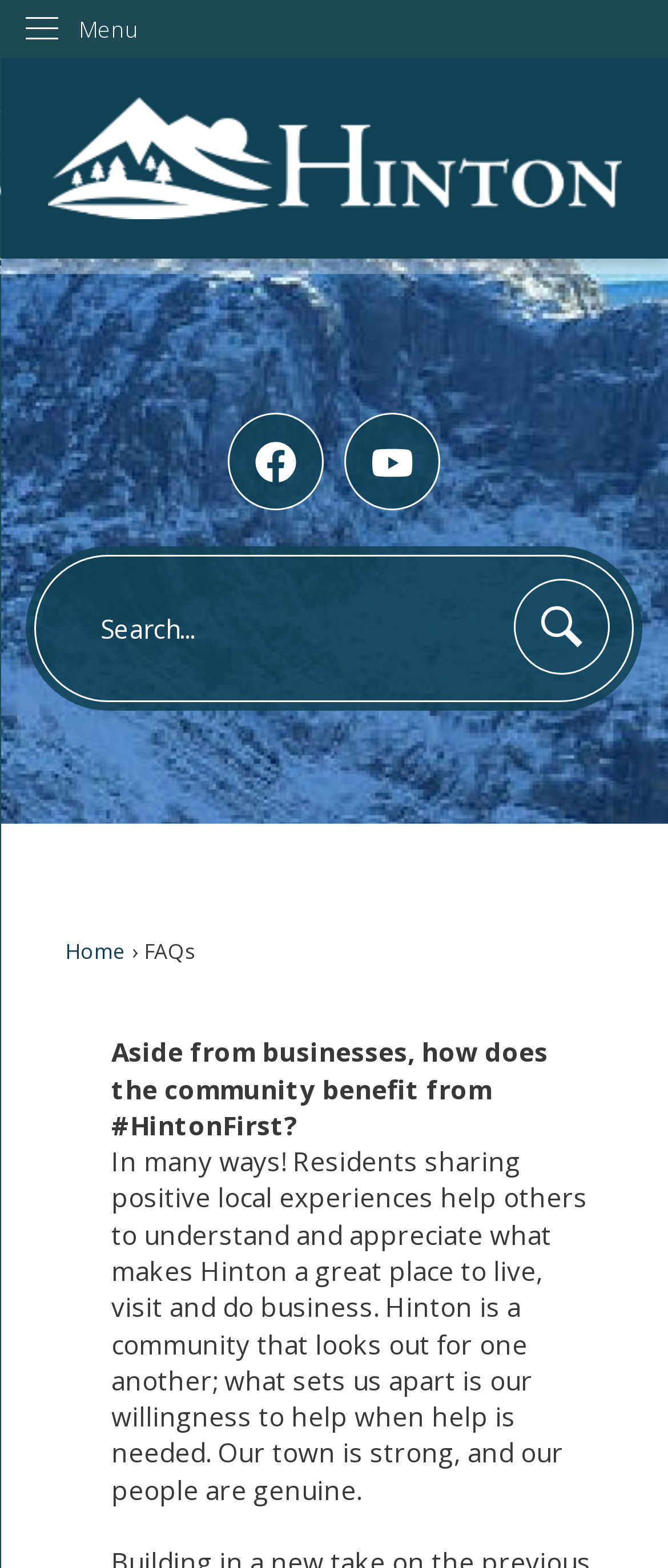Please look at the image and answer the question with a detailed explanation: What is the purpose of the search region?

The search region is a section on the webpage that allows users to input a query and search for relevant information. It consists of a textbox, a search button, and a status indicator. The purpose of this region is to facilitate searching and provide users with a convenient way to find what they are looking for.